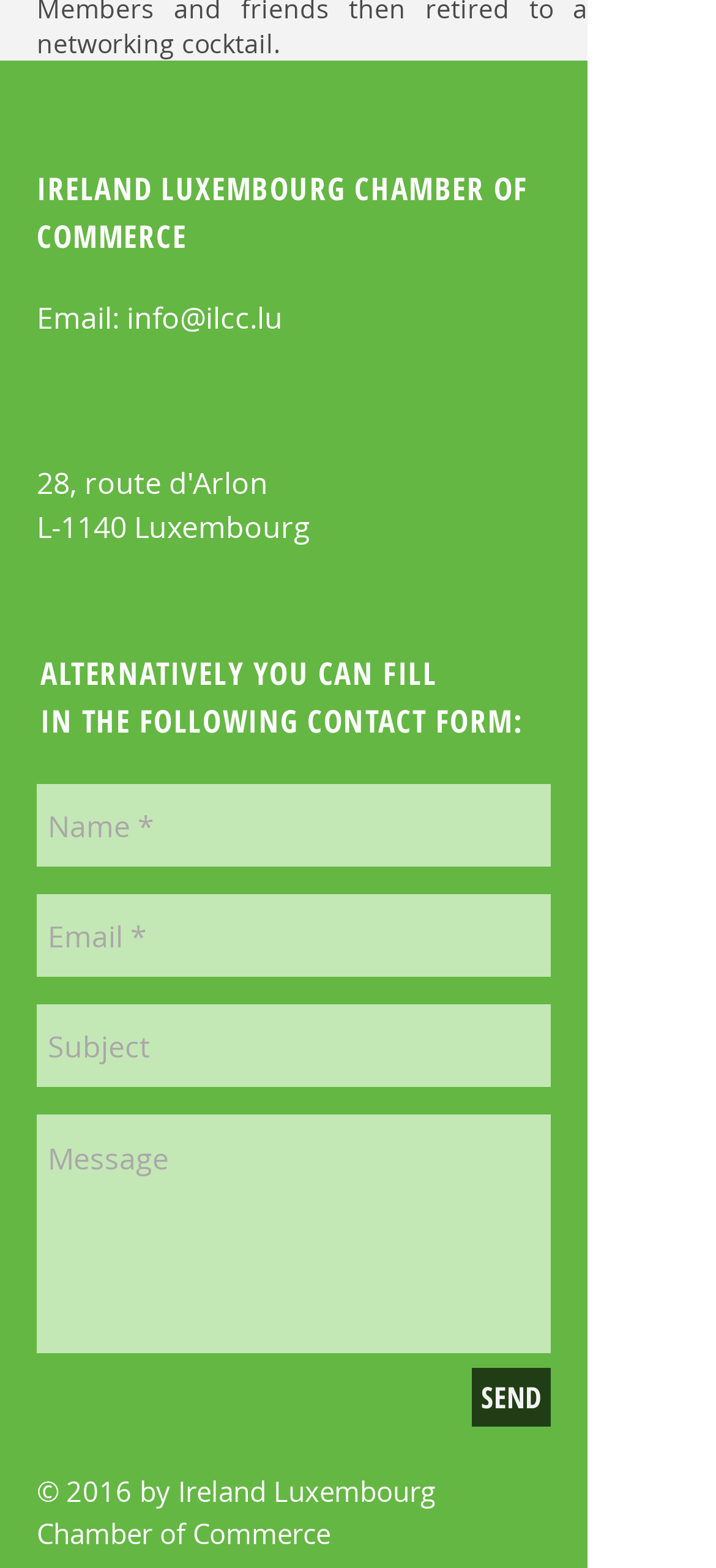What is the email address to contact?
Provide a fully detailed and comprehensive answer to the question.

The email address can be found on the webpage, specifically in the section where it says 'Email:' and provides a link to 'info@ilcc.lu'.